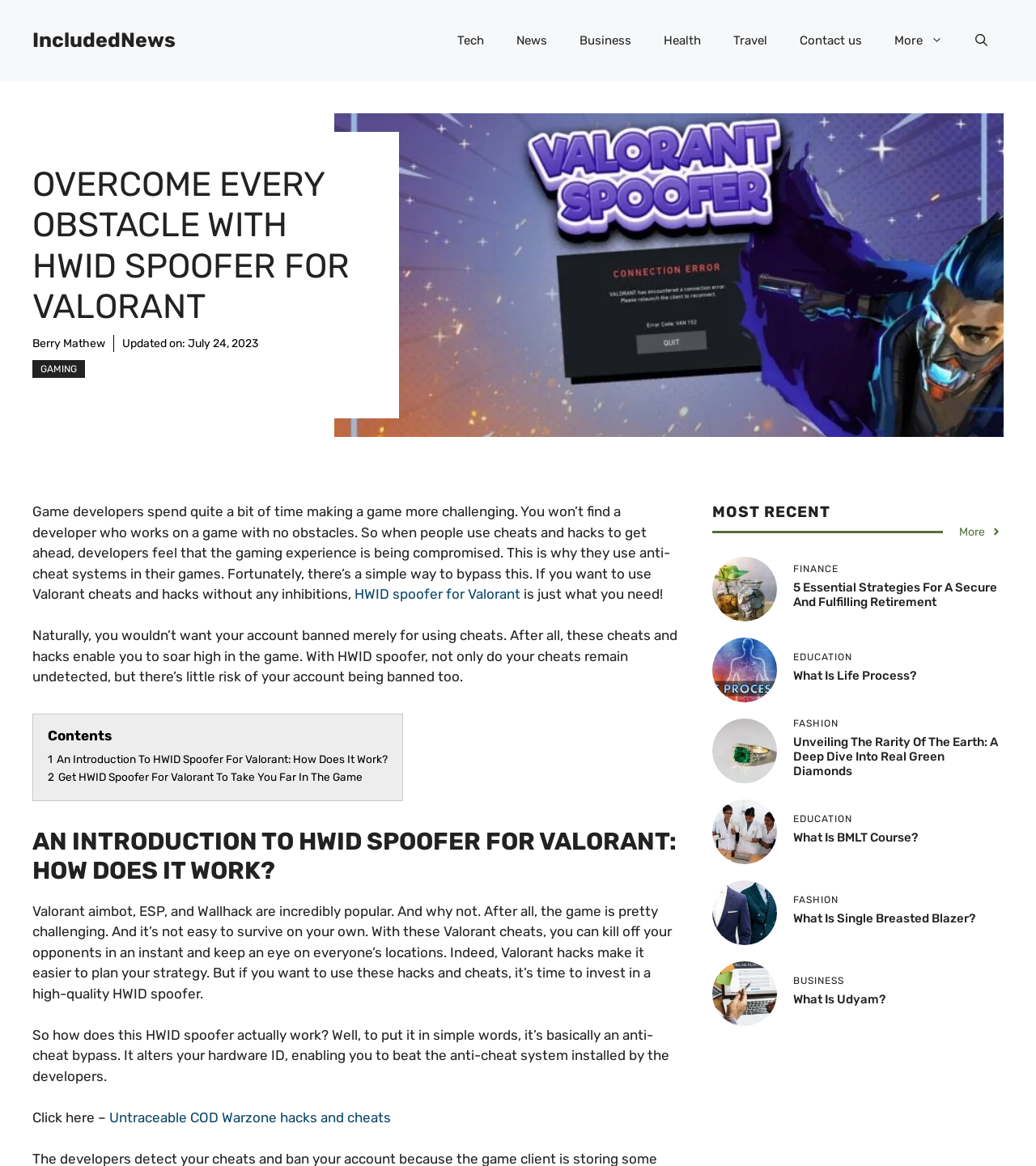Construct a comprehensive caption that outlines the webpage's structure and content.

This webpage is about overcoming obstacles in gaming, specifically with the use of HWID spoofer for Valorant. At the top, there is a banner with the site's name and a navigation menu with links to various categories such as Tech, News, Business, Health, Travel, and Contact us. Below the navigation menu, there is a heading that reads "OVERCOME EVERY OBSTACLE WITH HWID SPOOFER FOR VALORANT". 

To the left of the heading, there is a link to the author, Berry Mathew, and a timestamp indicating when the article was updated. Below the heading, there is a link to the GAMING category and a figure with an image related to the article. The image has a descriptive text that explains how game developers use anti-cheat systems to prevent cheating, and how HWID spoofer can help bypass these systems.

The main content of the article is divided into sections, with headings such as "AN INTRODUCTION TO HWID SPOOFER FOR VALORANT: HOW DOES IT WORK?" and "GET HWID SPOOFER FOR VALORANT TO TAKE YOU FAR IN THE GAME". The text explains how HWID spoofer works and its benefits for gamers.

On the right side of the page, there are several sections with headings such as "MOST RECENT", "FINANCE", "EDUCATION", "FASHION", and "BUSINESS". Each section has links to related articles, with headings and brief descriptions. There are also figures with images related to each article.